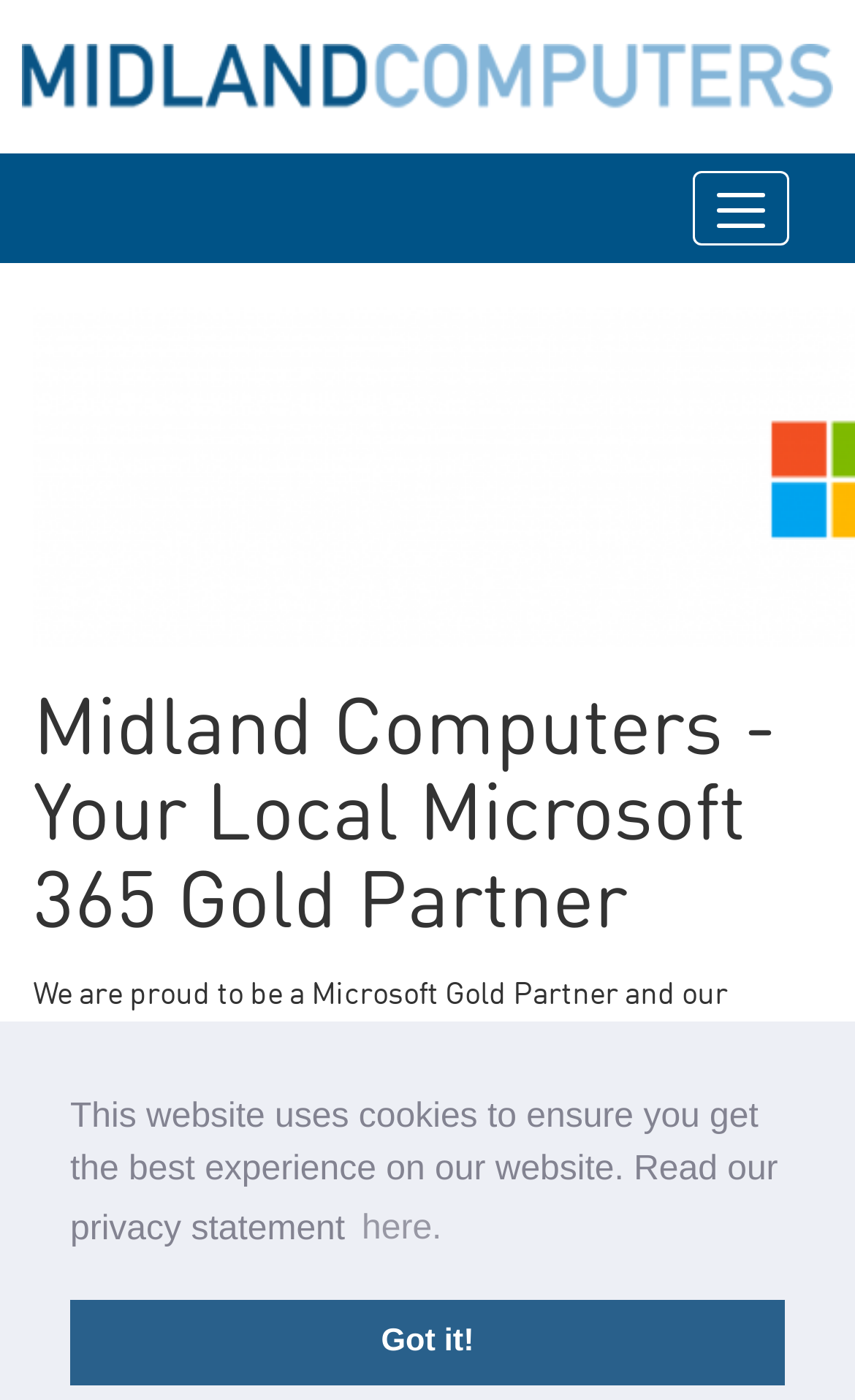Detail the webpage's structure and highlights in your description.

The webpage is about Midland Computers, a Microsoft 365 Gold Partner. At the top of the page, there is a logo of Midland Computers, which is also a clickable link. Below the logo, there is a heading that reads "Midland Computers - Your Local Microsoft 365 Gold Partner". 

On the top-right corner of the page, there is a button with no text, possibly an icon or an image. 

In the middle of the page, there is a section that describes the company's achievements. It starts with a paragraph that mentions the company's pride in being a Microsoft Gold Partner and its investment in employee training, resulting in eight unique Microsoft Gold Partner accreditations. Below this paragraph, there is another paragraph that mentions the company's partnership with Microsoft Surface and Microsoft 365 cloud subscription, as well as having in-house Microsoft 365 Accredited Experts.

At the bottom of the page, there is a cookie message that informs users about the use of cookies on the website. The message includes a "learn more about cookies" button and a "dismiss cookie message" button. The "learn more about cookies" button has a "here" text next to it, while the "dismiss cookie message" button has a "Got it!" text.